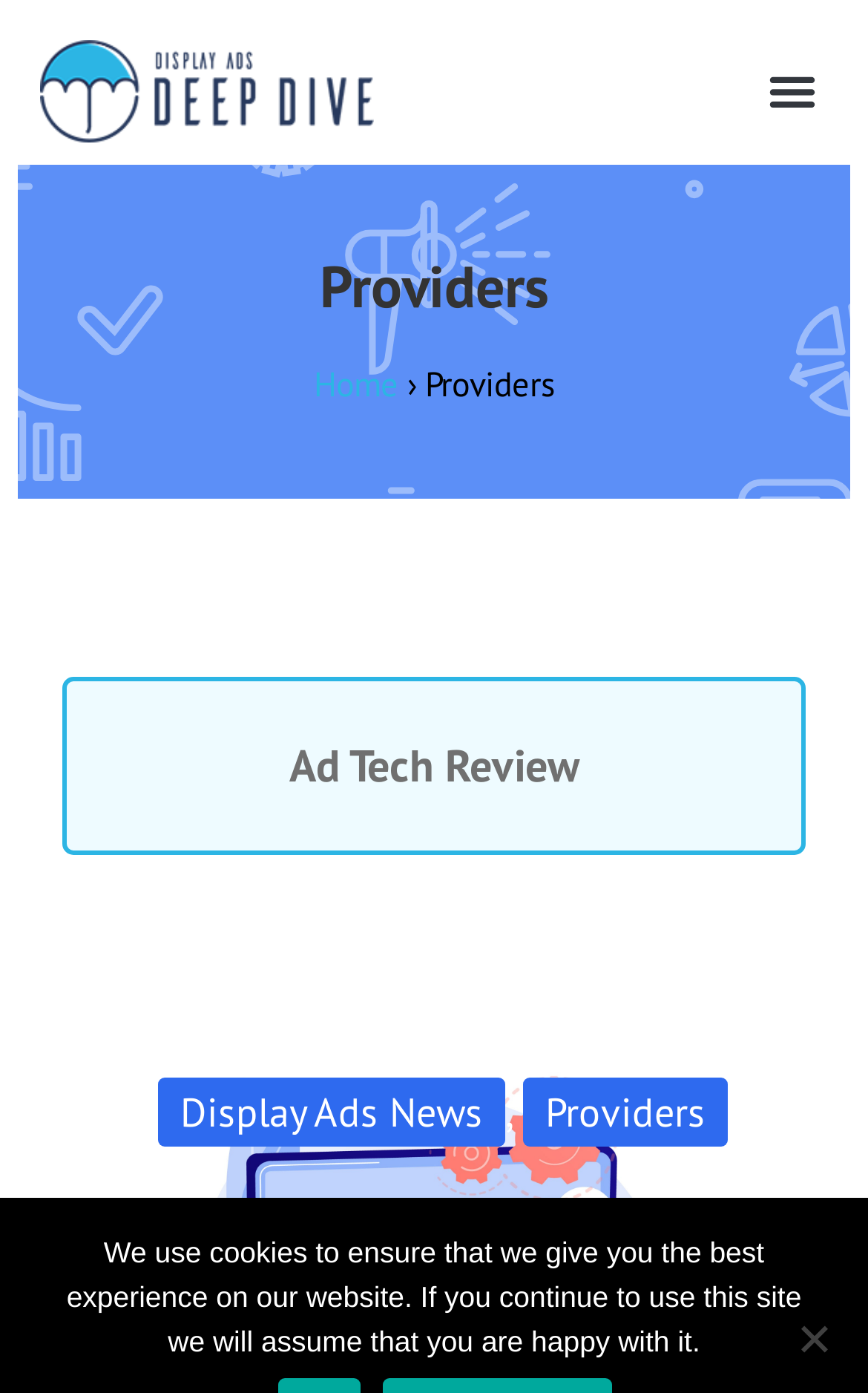Provide the bounding box coordinates of the HTML element described by the text: "alt="Display Ads Deep Dive's Logo."". The coordinates should be in the format [left, top, right, bottom] with values between 0 and 1.

[0.046, 0.029, 0.431, 0.102]